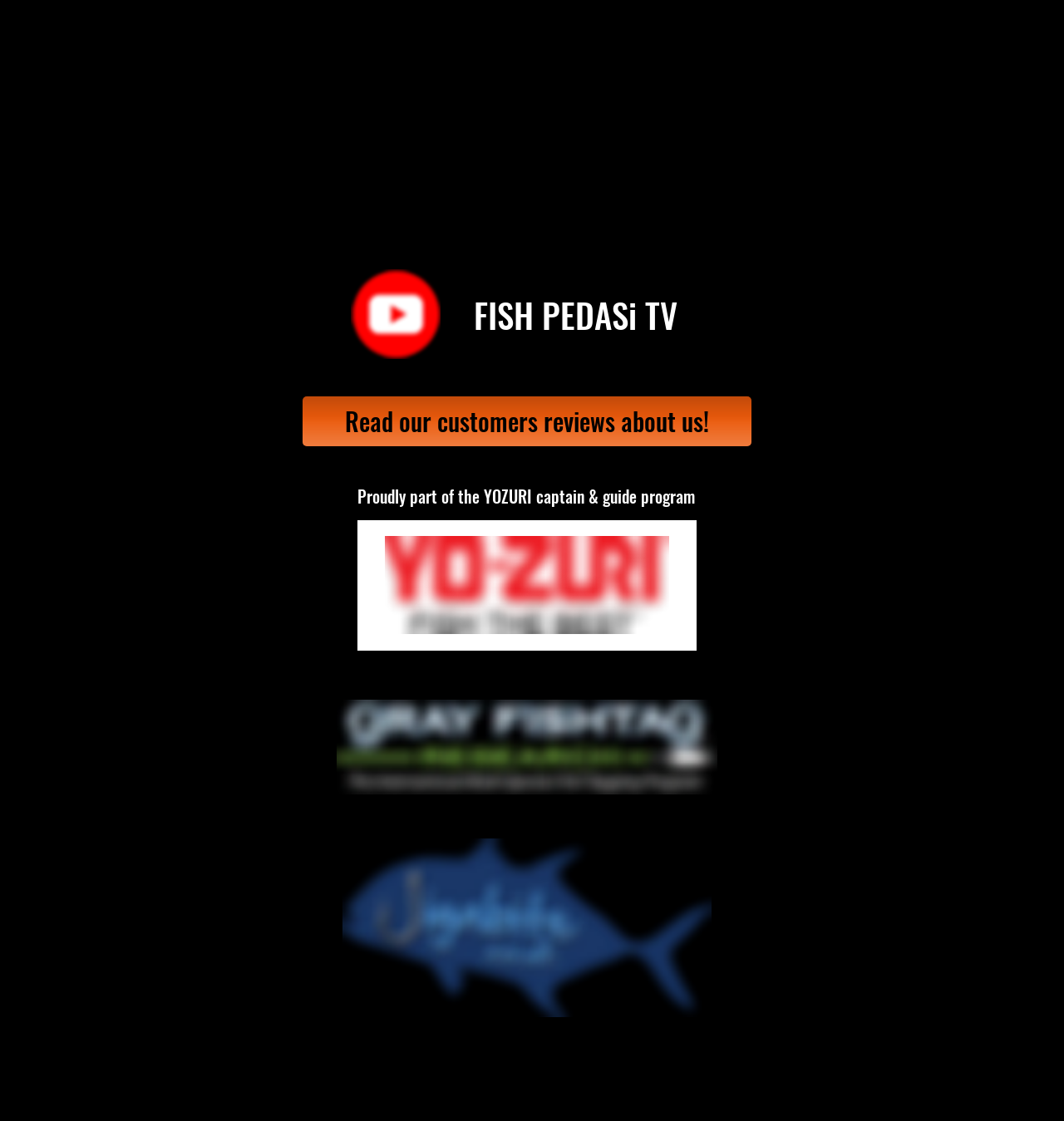Refer to the image and answer the question with as much detail as possible: How many logos are displayed on the webpage?

The number of logos displayed on the webpage can be counted by identifying the image elements, which include the YouTube logo, YOZURI logo, GFR logo, and Terry Just Fish logo, totaling four logos.